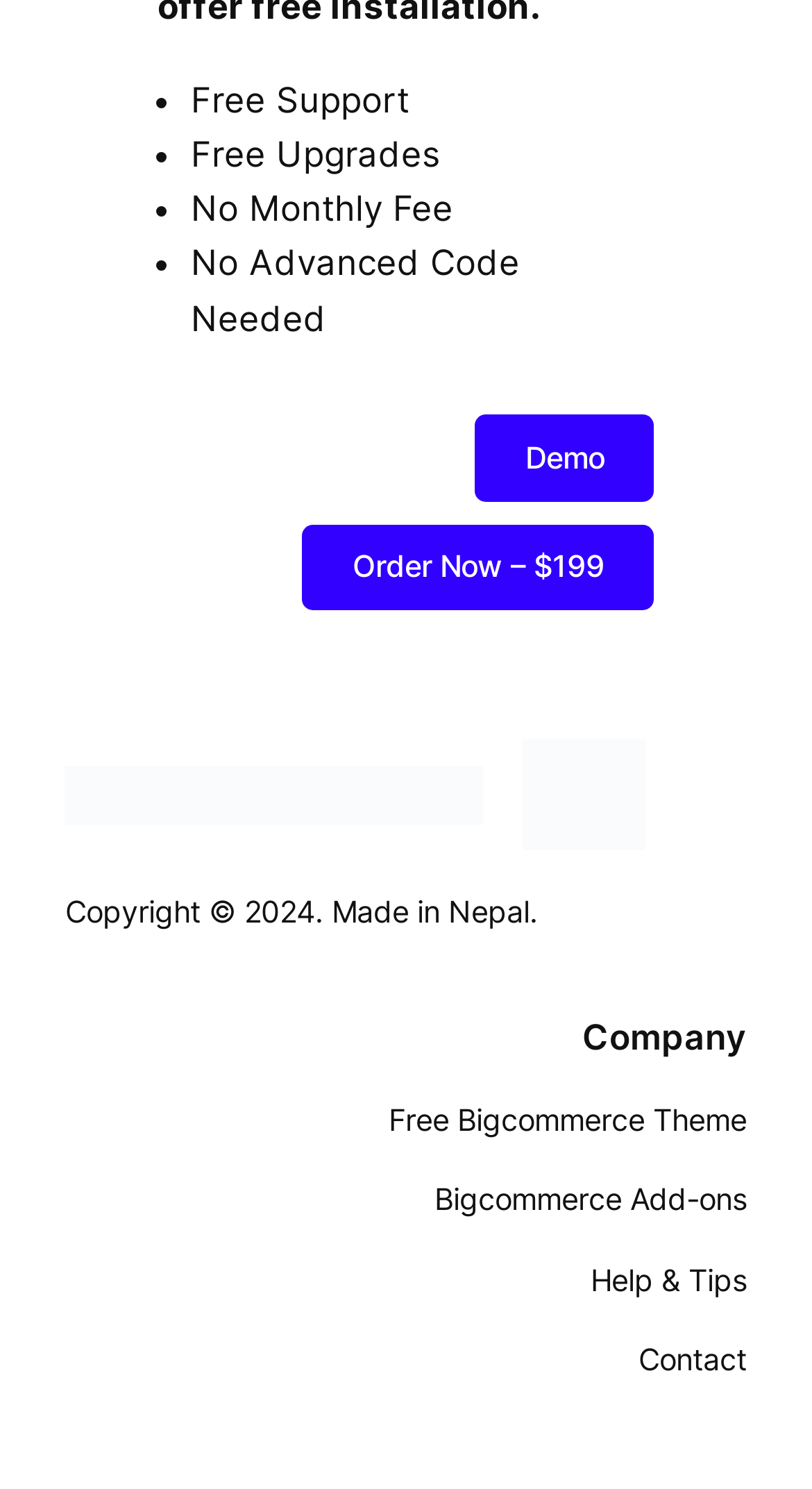Answer the following query with a single word or phrase:
What is the company's country of origin?

Nepal